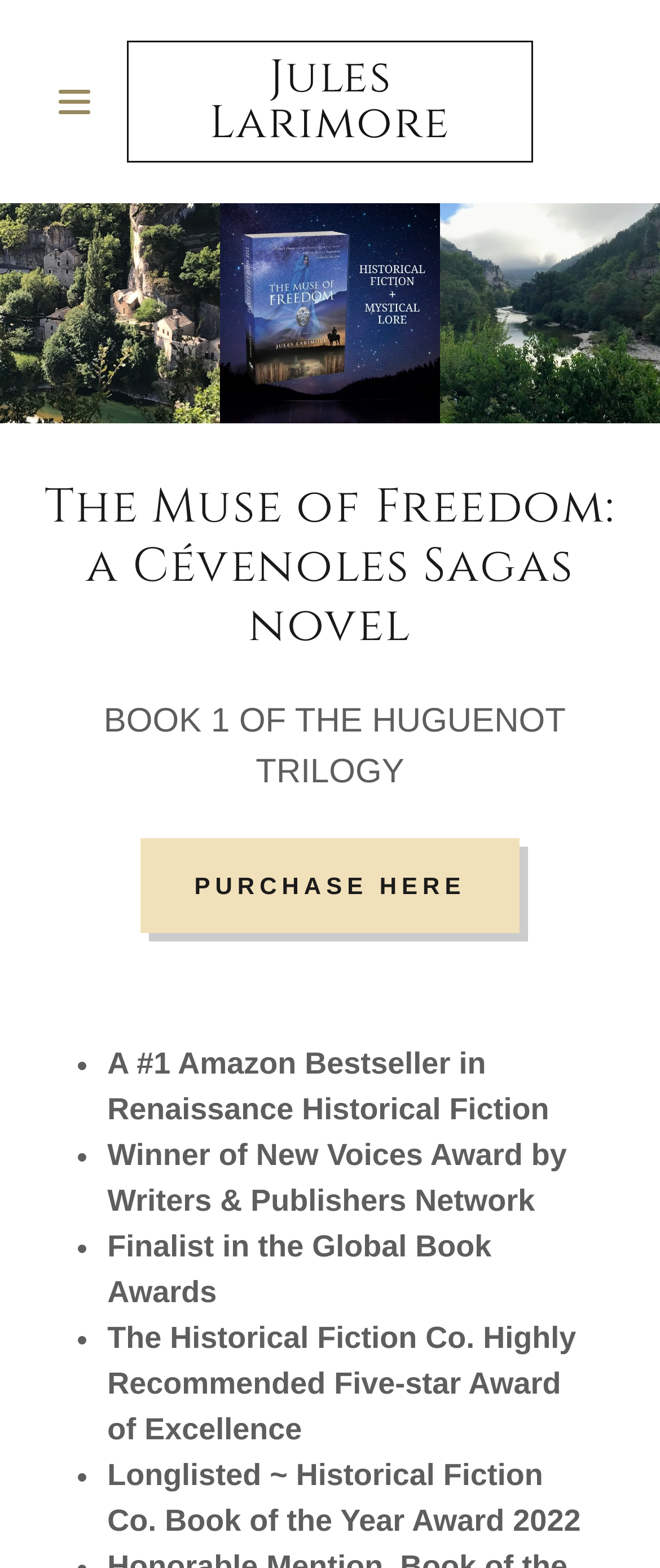Extract the bounding box coordinates of the UI element described: "PURCHASE HERE". Provide the coordinates in the format [left, top, right, bottom] with values ranging from 0 to 1.

[0.212, 0.535, 0.788, 0.595]